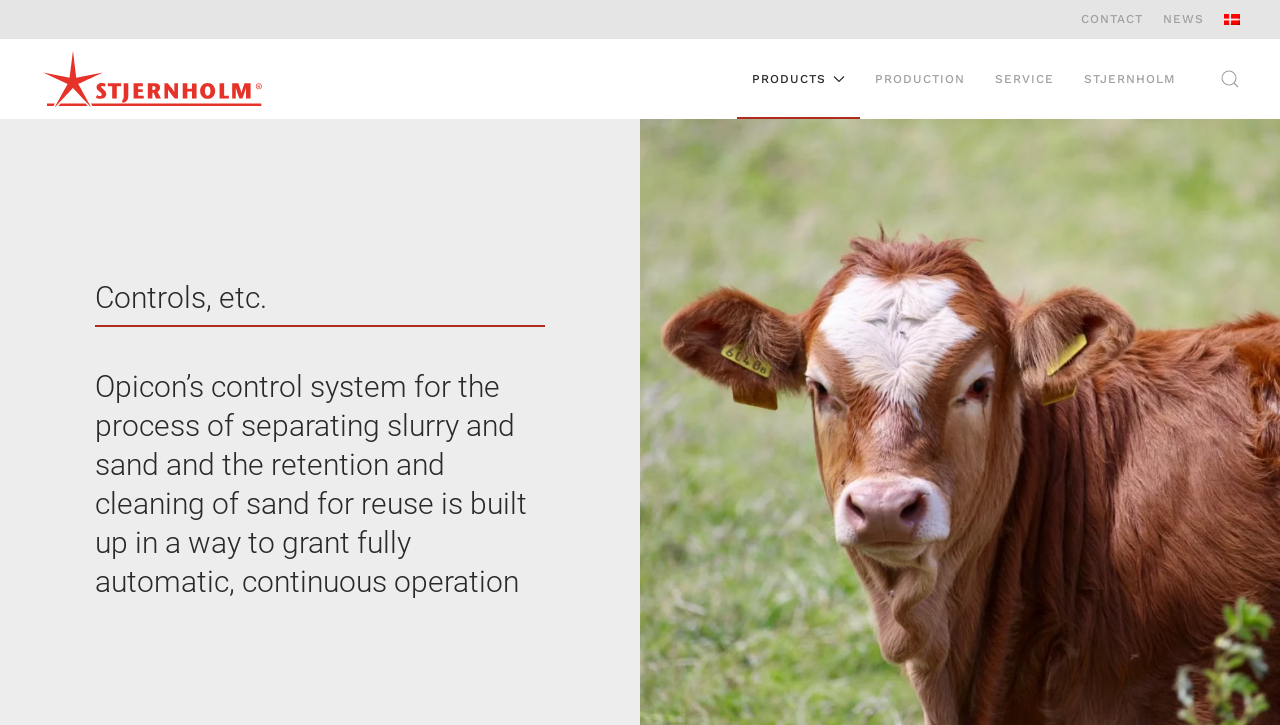Specify the bounding box coordinates for the region that must be clicked to perform the given instruction: "Go to NEWS".

[0.908, 0.014, 0.94, 0.04]